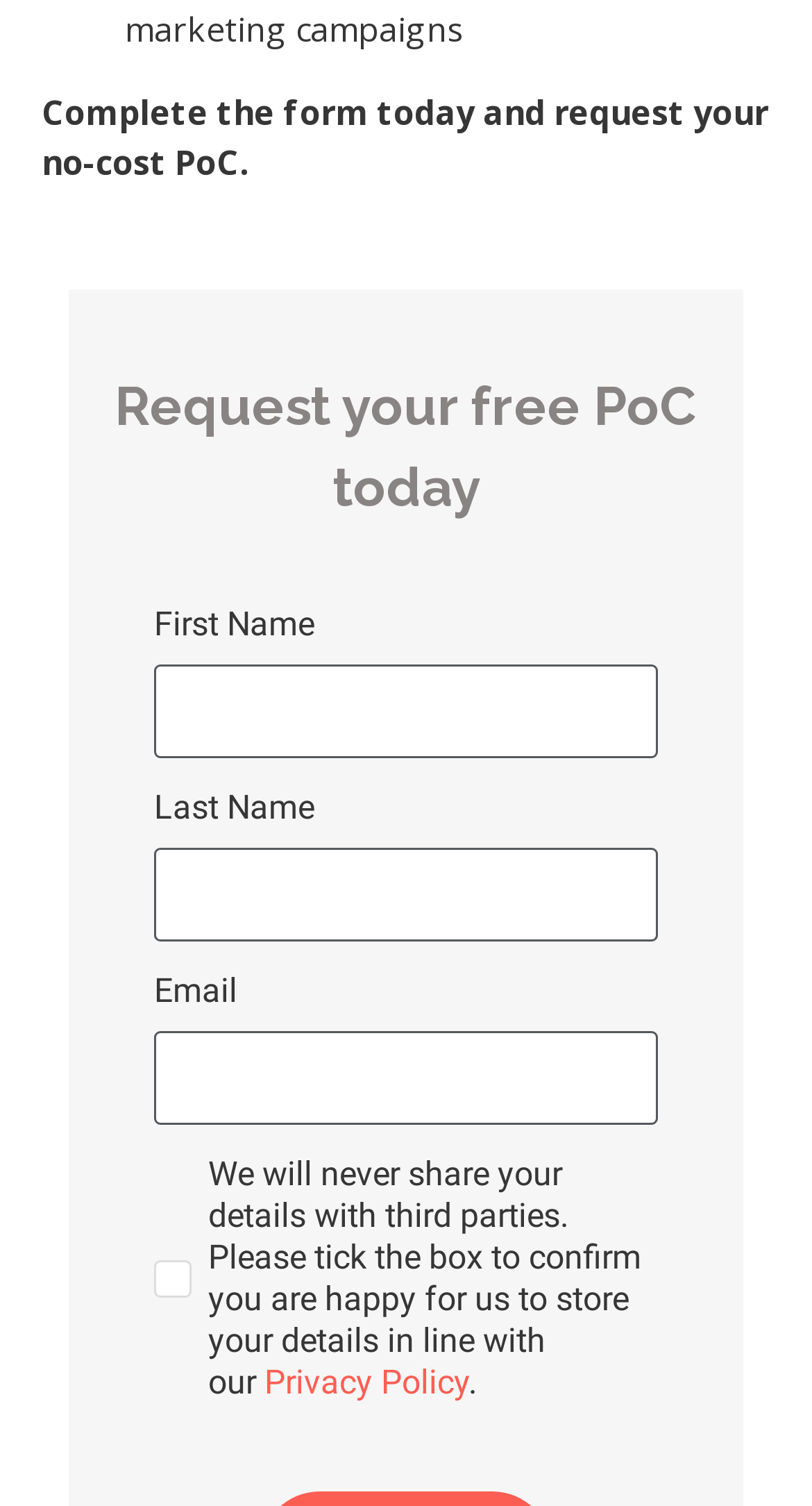What is the format of the text boxes? Based on the screenshot, please respond with a single word or phrase.

Required text boxes